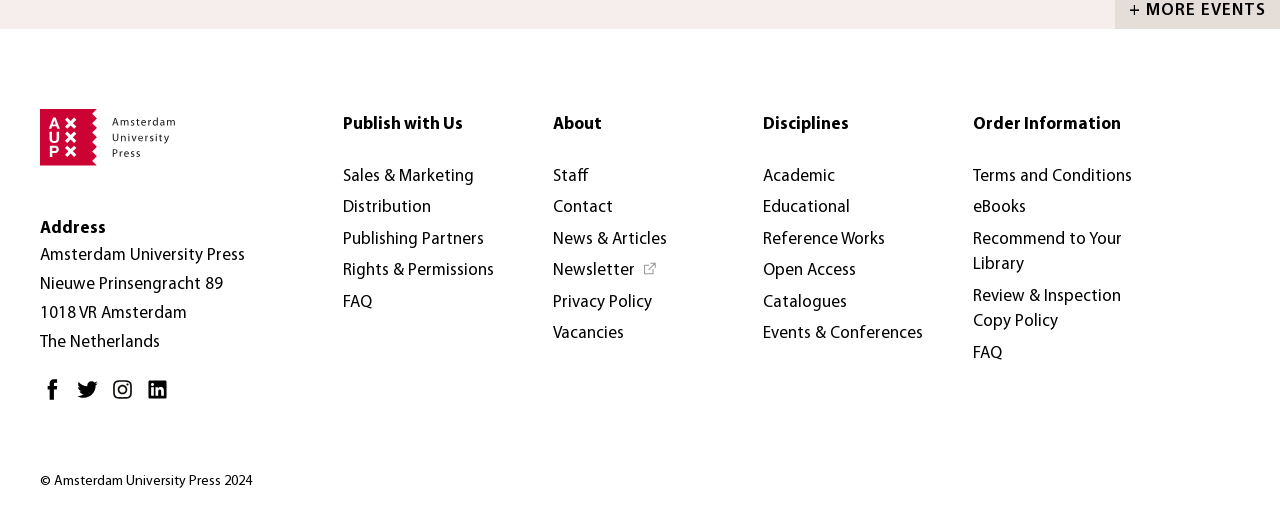Determine the bounding box coordinates of the clickable region to carry out the instruction: "Click on Facebook".

[0.031, 0.732, 0.059, 0.764]